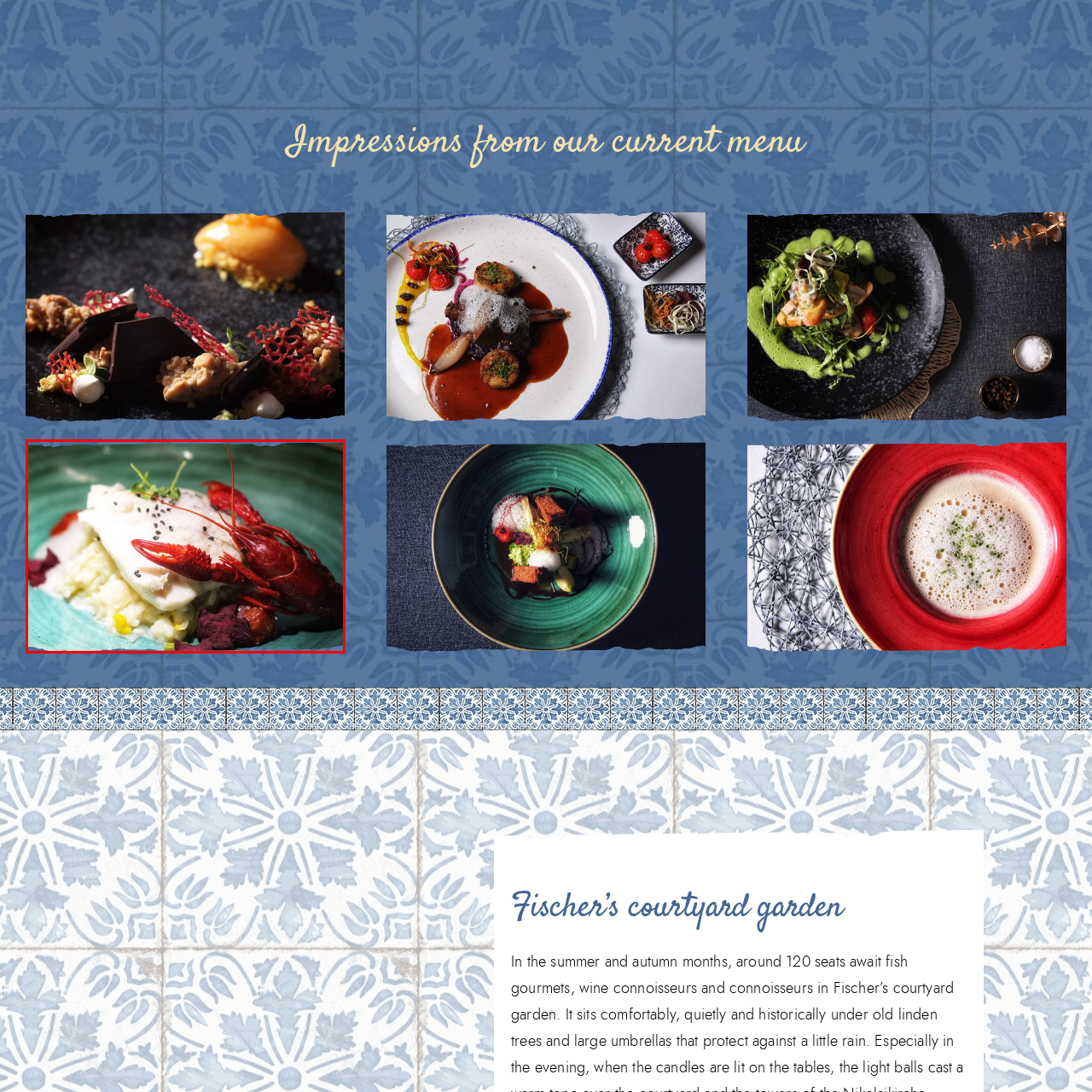What is the purpose of the sprigs of fresh herbs?
Review the content shown inside the red bounding box in the image and offer a detailed answer to the question, supported by the visual evidence.

According to the caption, the sprigs of fresh herbs provide a touch of green to the dish, which implies that their purpose is to add a pop of color and freshness to the presentation.